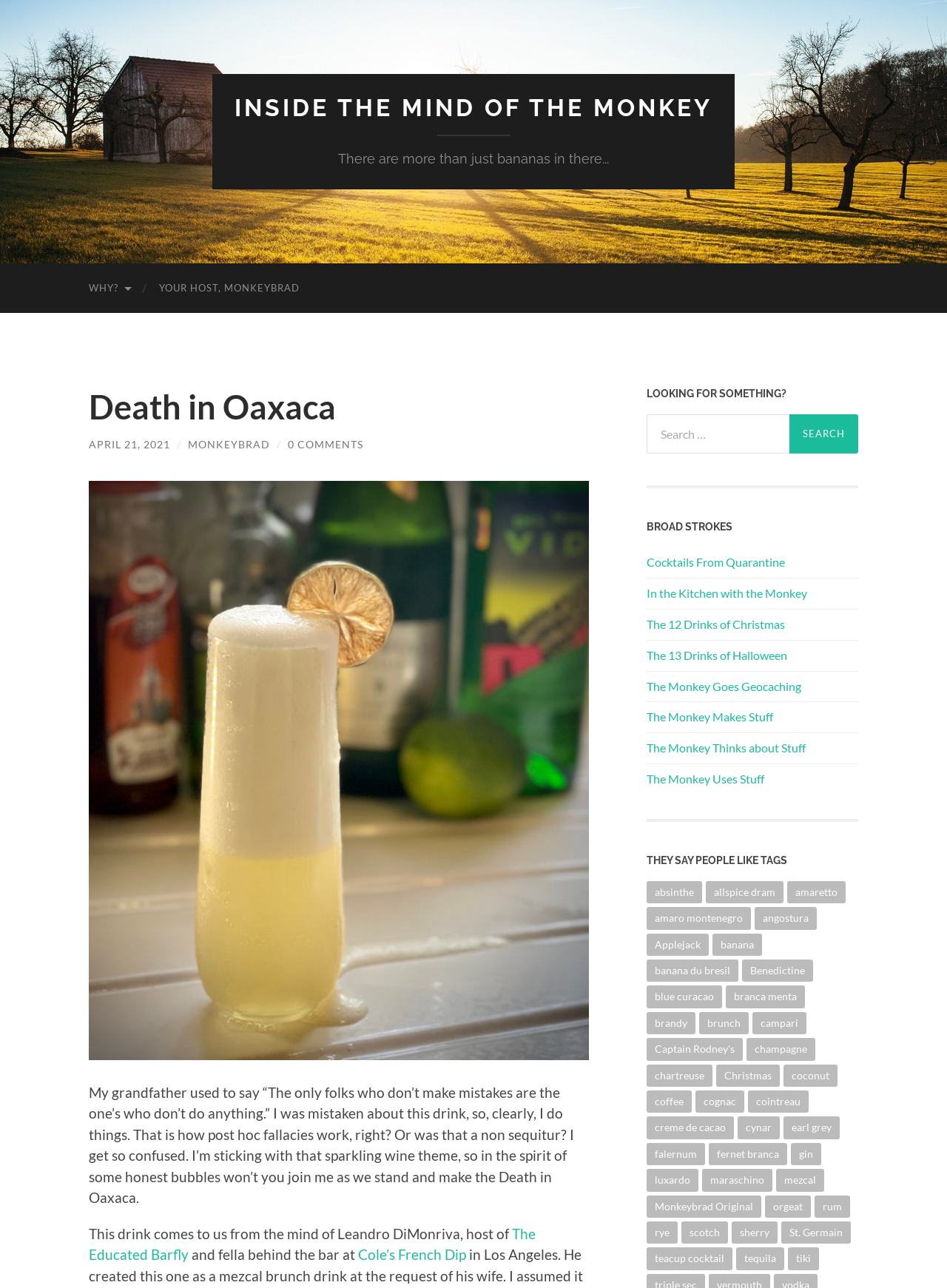Refer to the image and provide an in-depth answer to the question:
How many comments are there on the article?

The number of comments can be found in the link '0 COMMENTS' which is a child element of the link 'YOUR HOST, MONKEYBRAD'.